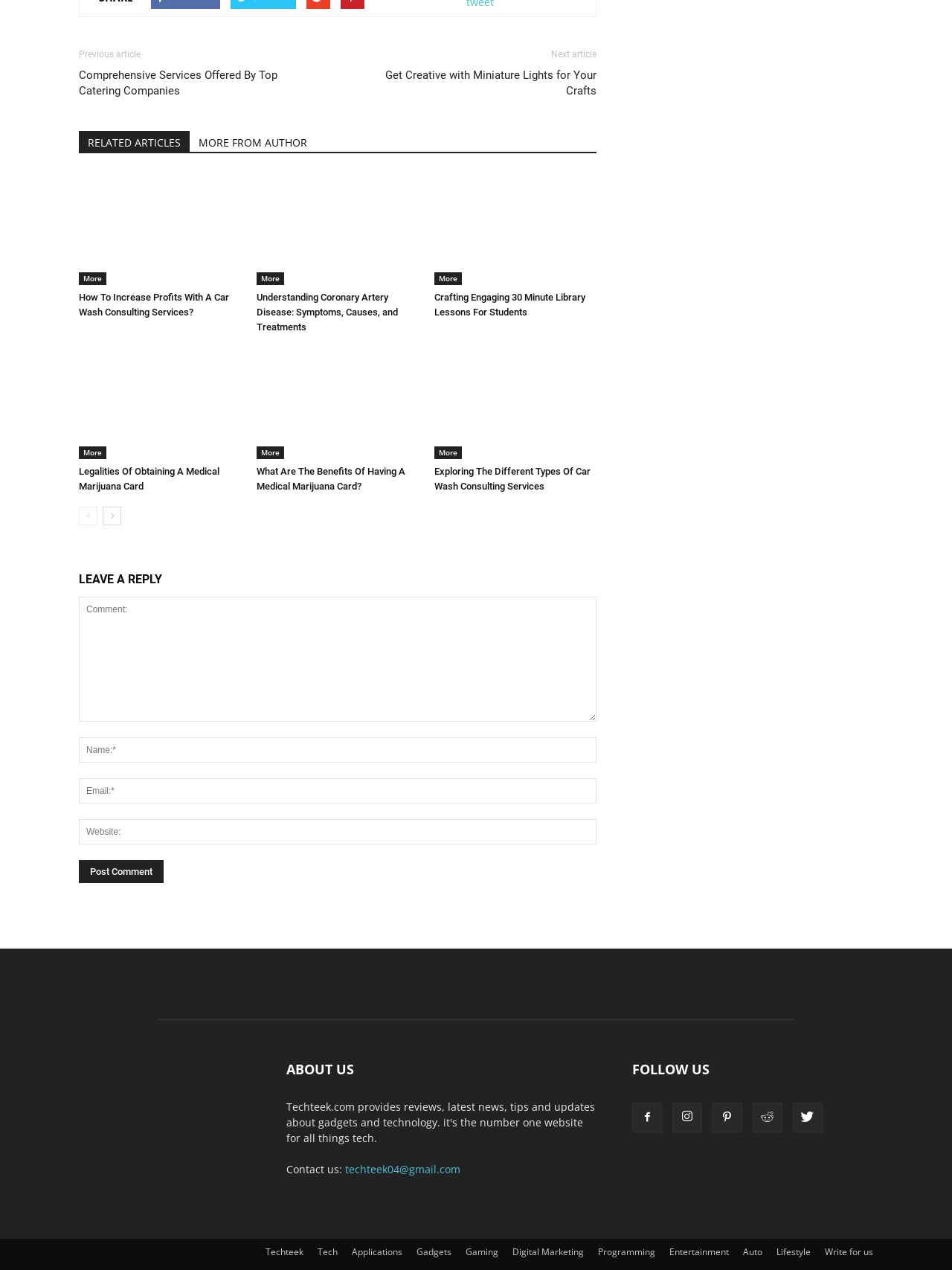Identify the bounding box for the given UI element using the description provided. Coordinates should be in the format (top-left x, top-left y, bottom-right x, bottom-right y) and must be between 0 and 1. Here is the description: name="author" placeholder="Name:*"

[0.083, 0.581, 0.627, 0.601]